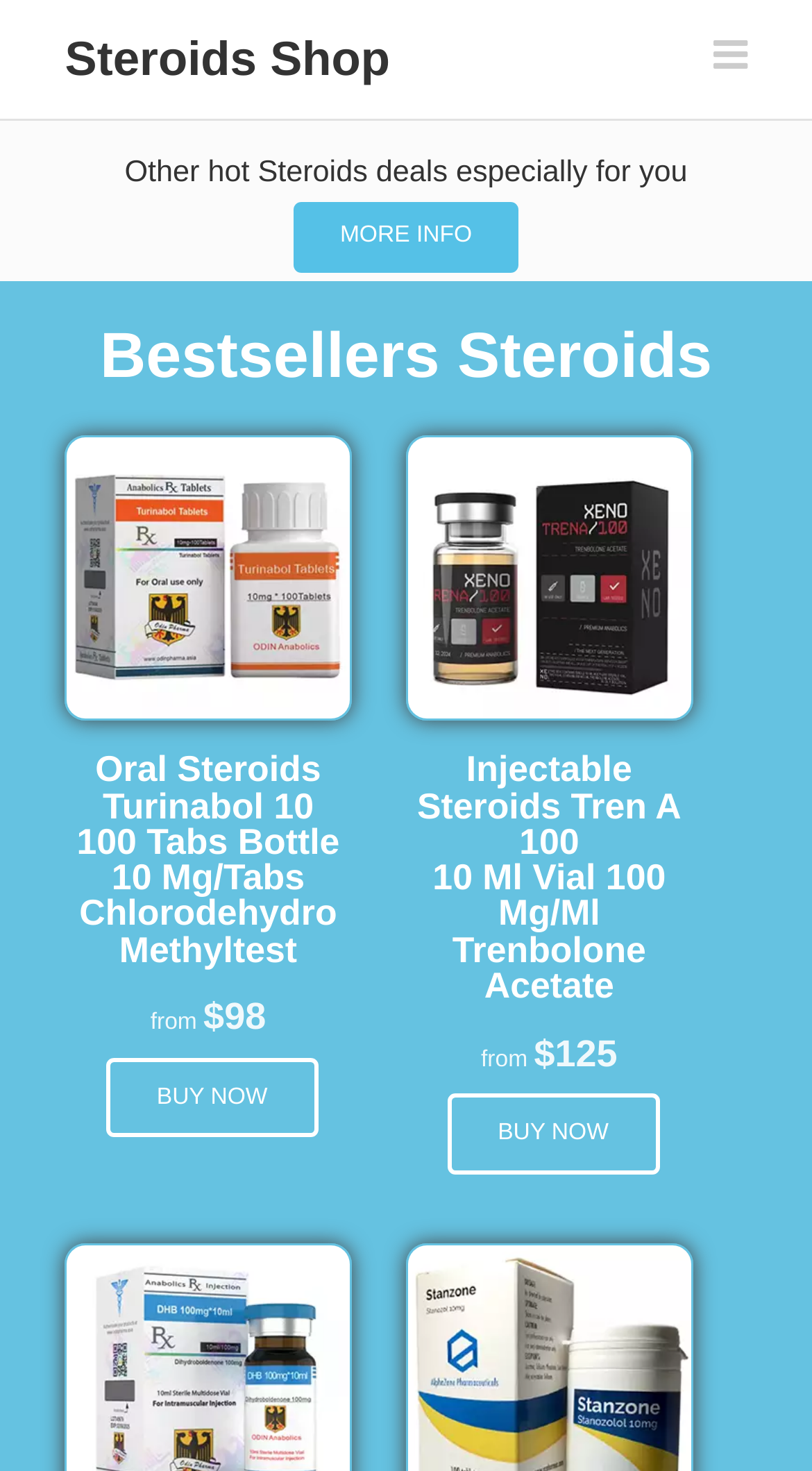Please provide a comprehensive response to the question below by analyzing the image: 
How many products are displayed on the webpage?

I counted the number of products displayed on the webpage by looking at the images and headings. There are two products, Oral Steroids Turinabol 10 and Injectable Steroids Tren A 100, each with its own image, heading, and price information.